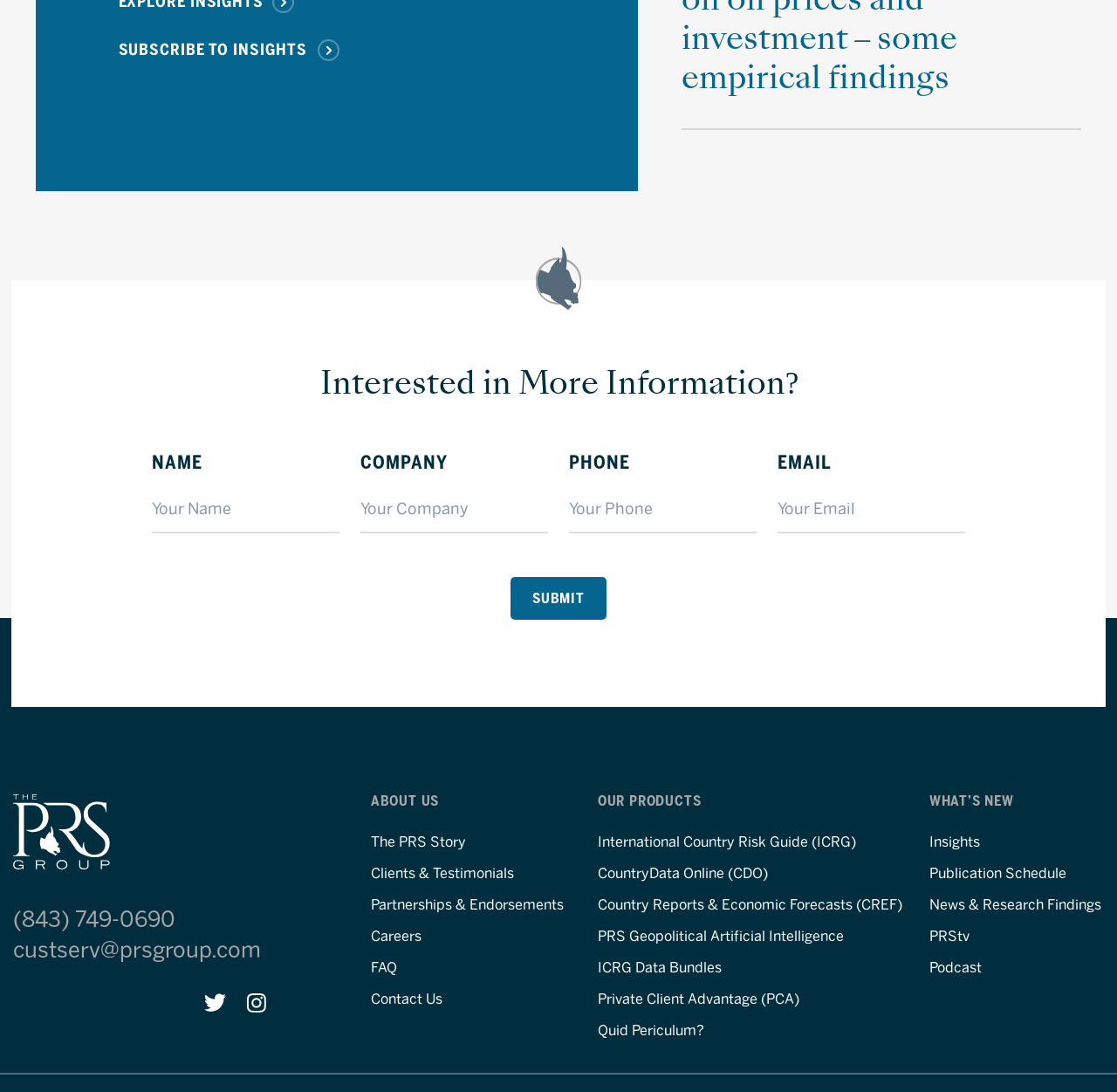What is the required information to submit the form?
Provide an in-depth answer to the question, covering all aspects.

The form fields for name, company, phone, and email are marked as required, indicating that users must provide this information to submit the form.